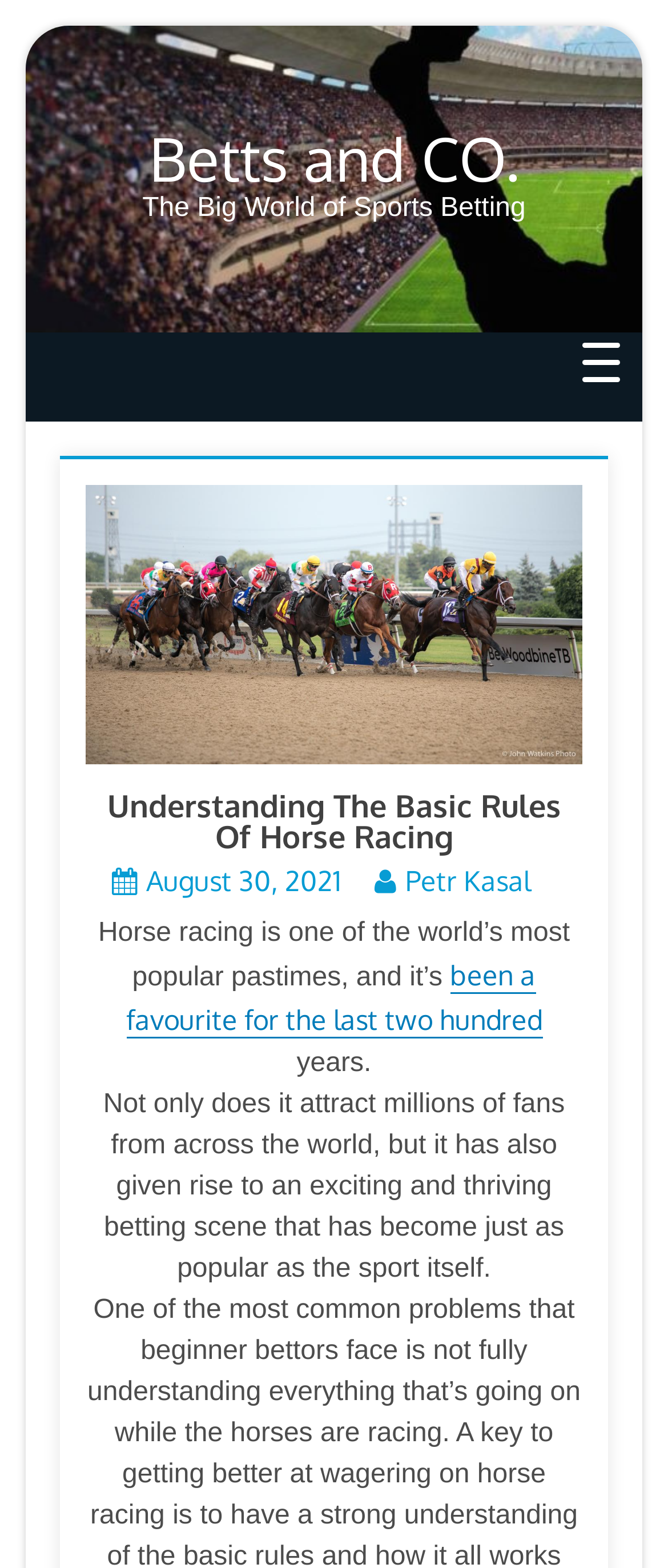Please examine the image and answer the question with a detailed explanation:
Who is the author of the article?

I found the author's name by looking at the link element with the text 'Petr Kasal' which is likely to be the author's name.